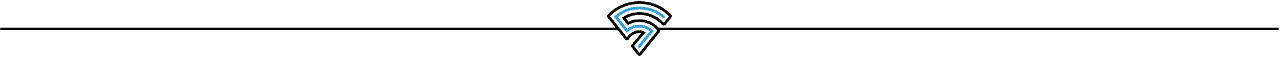Generate an elaborate caption for the image.

The image features a prominent section on a webpage, showcasing a collection of organizations that the subject is proud to have served. This particular image is positioned at the bottom of this segment, framed within a layout that emphasizes its connection to the featured organizations. Above it, there is a heading that indicates these organizations are noteworthy associations the subject values. The overall design draws attention to a diverse range of reputable entities, illustrating the subject's extensive involvement and contributions within various fields.